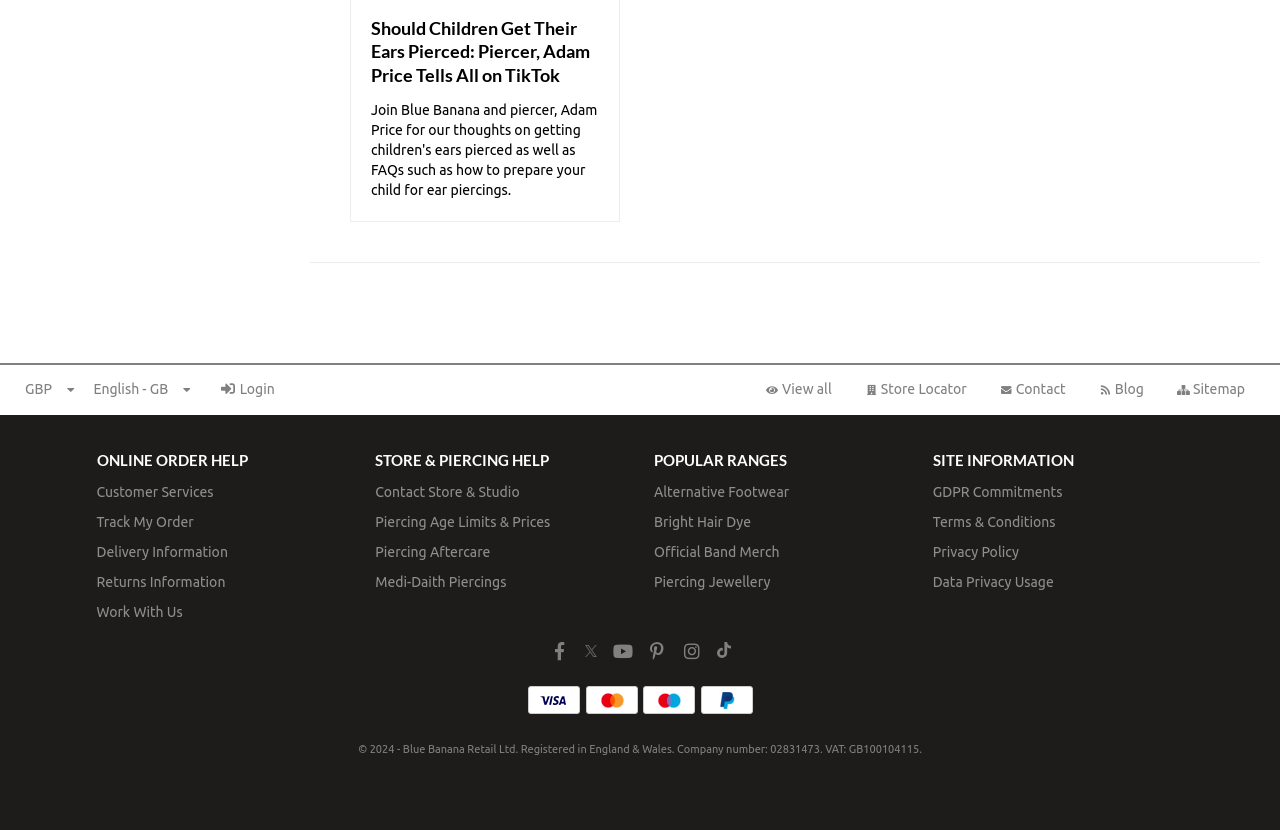Determine the bounding box coordinates for the area that should be clicked to carry out the following instruction: "Login to the website".

[0.16, 0.445, 0.226, 0.494]